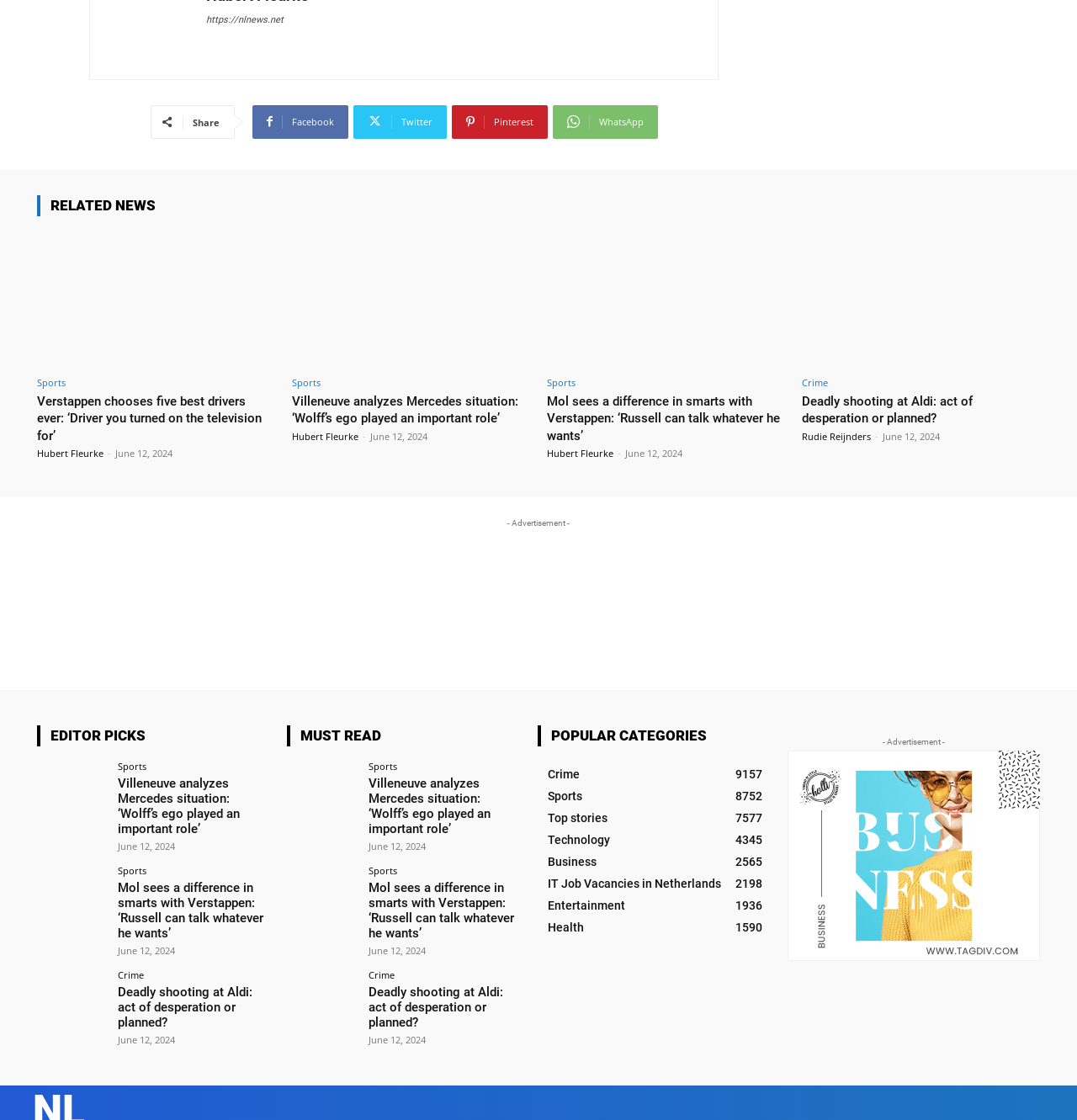How many news articles are listed under 'EDITOR PICKS'?
Offer a detailed and exhaustive answer to the question.

This question can be answered by counting the number of news articles listed under the heading 'EDITOR PICKS'. There are three news articles listed, each with a title, category, and timestamp.